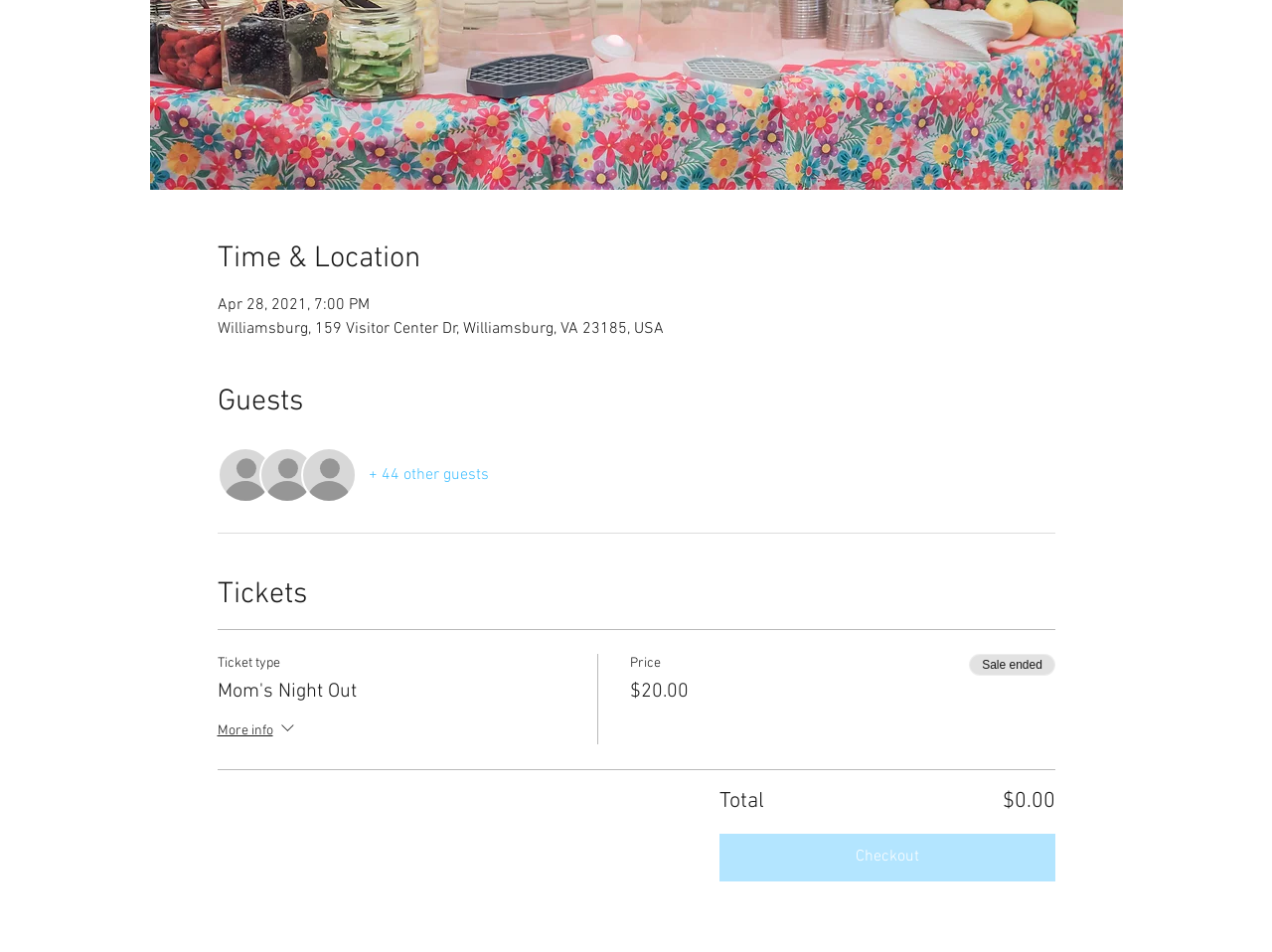Consider the image and give a detailed and elaborate answer to the question: 
What is the total cost of the tickets?

I found the total cost of the tickets by looking at the 'Total' section, where it is explicitly stated as '$0.00'. This implies that the total cost of the tickets is zero.